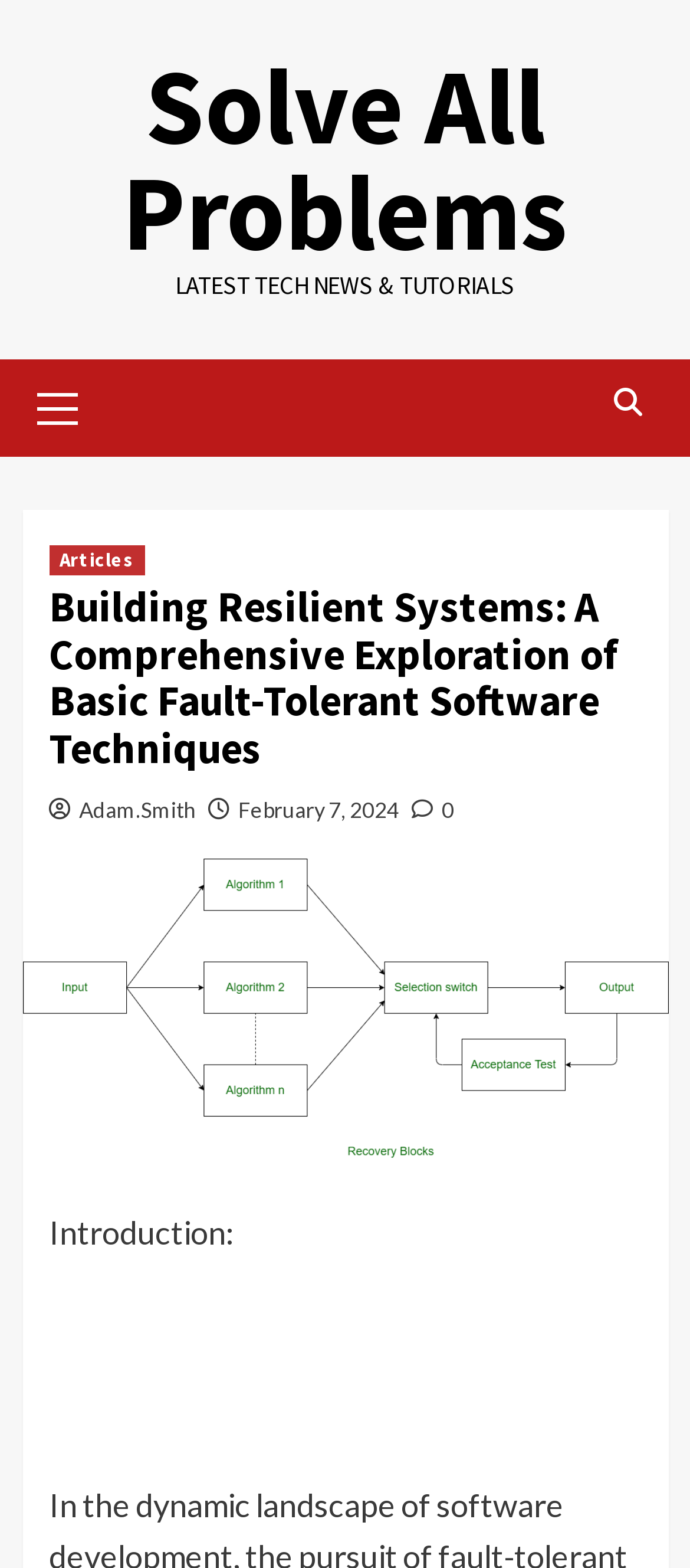What is the introduction about?
Using the image as a reference, deliver a detailed and thorough answer to the question.

I found the introduction by looking at the main content section of the webpage, where it says 'Introduction:' and below it, there is a text that talks about fault-tolerant systems, which I assume is the topic of the introduction.